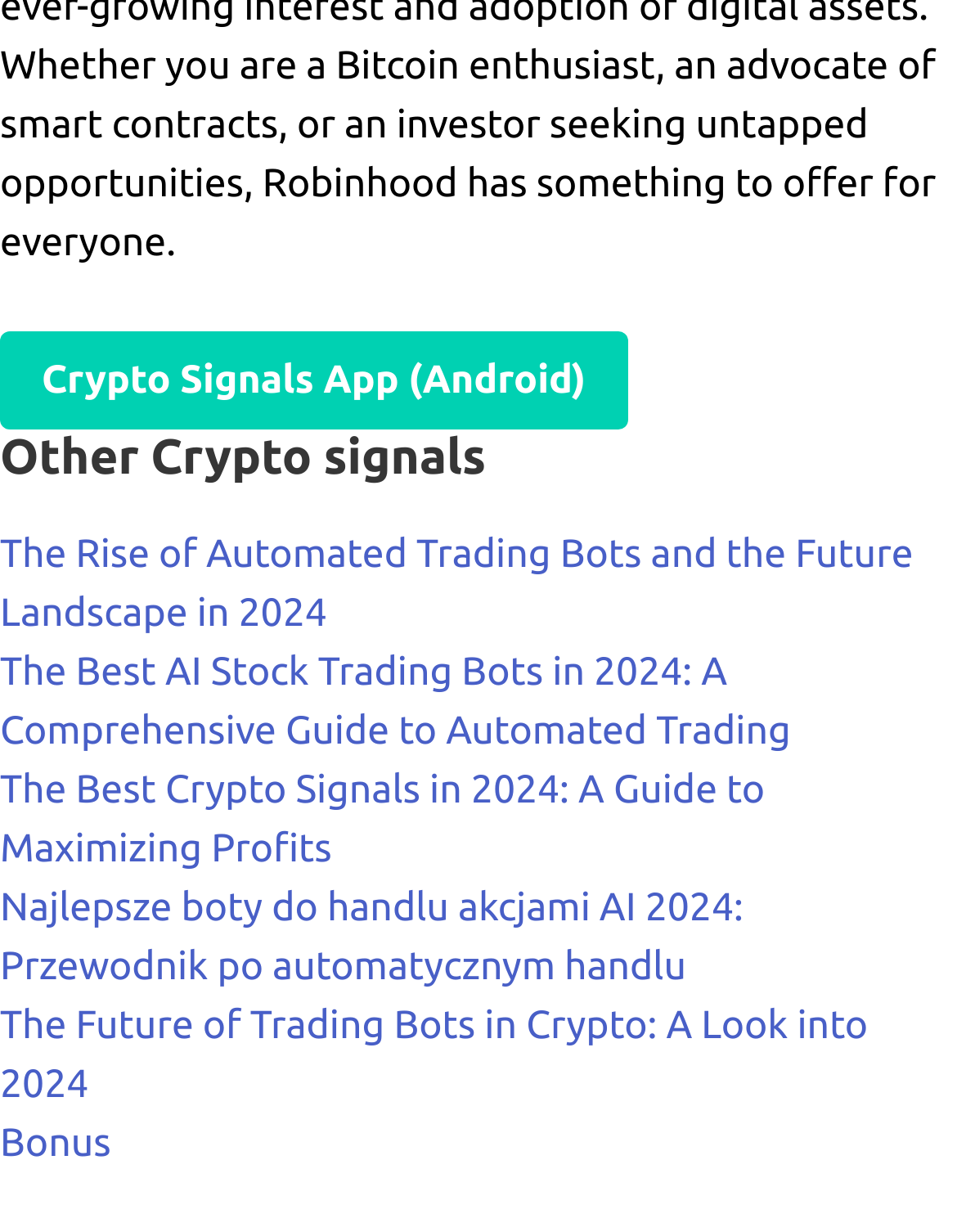Provide the bounding box for the UI element matching this description: "Crypto Signals App (Android)".

[0.0, 0.27, 0.656, 0.349]